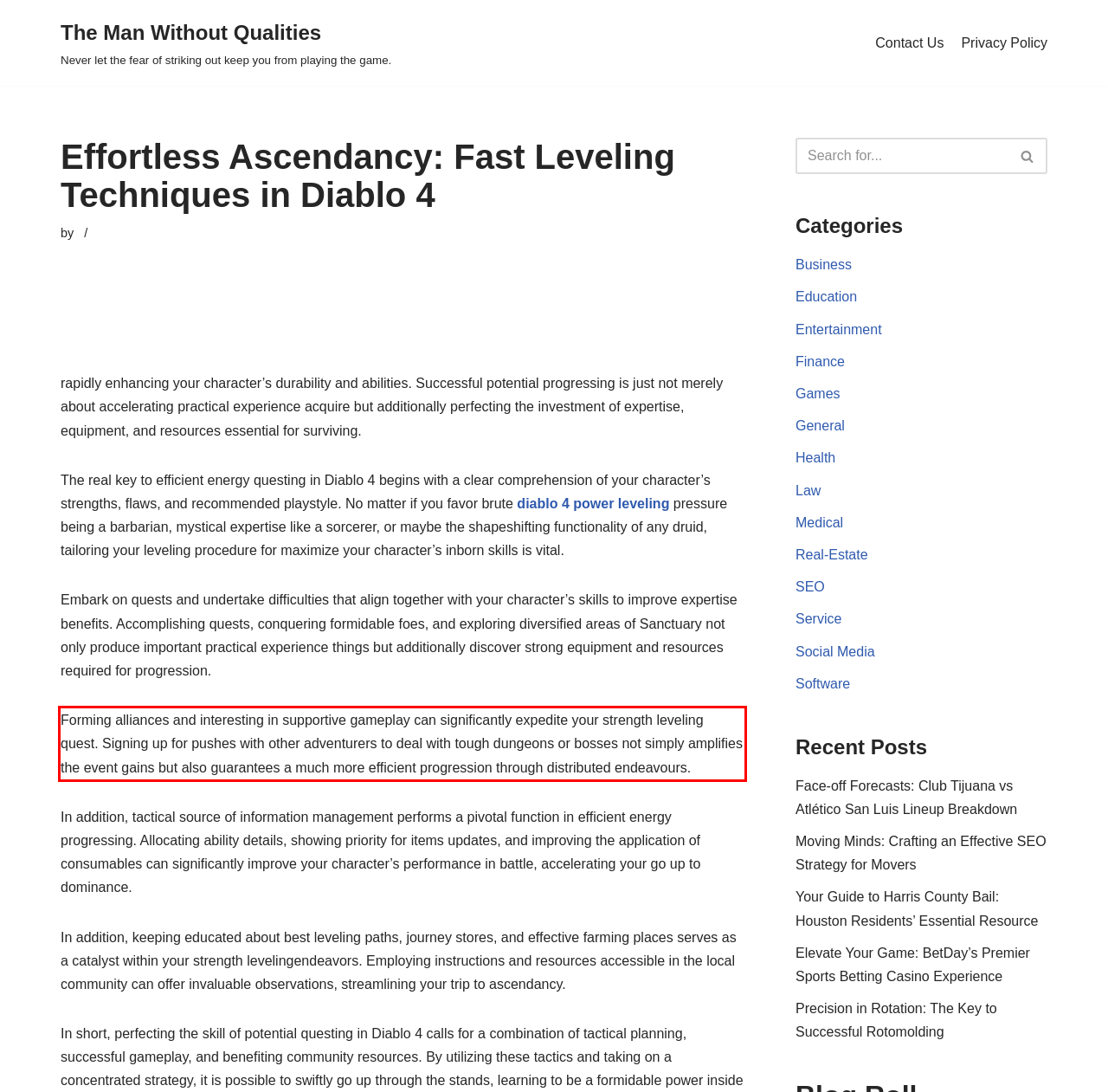You are provided with a screenshot of a webpage that includes a UI element enclosed in a red rectangle. Extract the text content inside this red rectangle.

Forming alliances and interesting in supportive gameplay can significantly expedite your strength leveling quest. Signing up for pushes with other adventurers to deal with tough dungeons or bosses not simply amplifies the event gains but also guarantees a much more efficient progression through distributed endeavours.